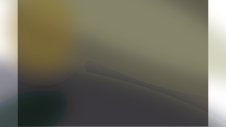What is the purpose of the article?
Please answer the question as detailed as possible based on the image.

The purpose of the article is to shed light on the strategies and deceptions employed by Richard Marcus and others in the world of gambling, making it a captivating read for those interested in casino lore and betting histories.